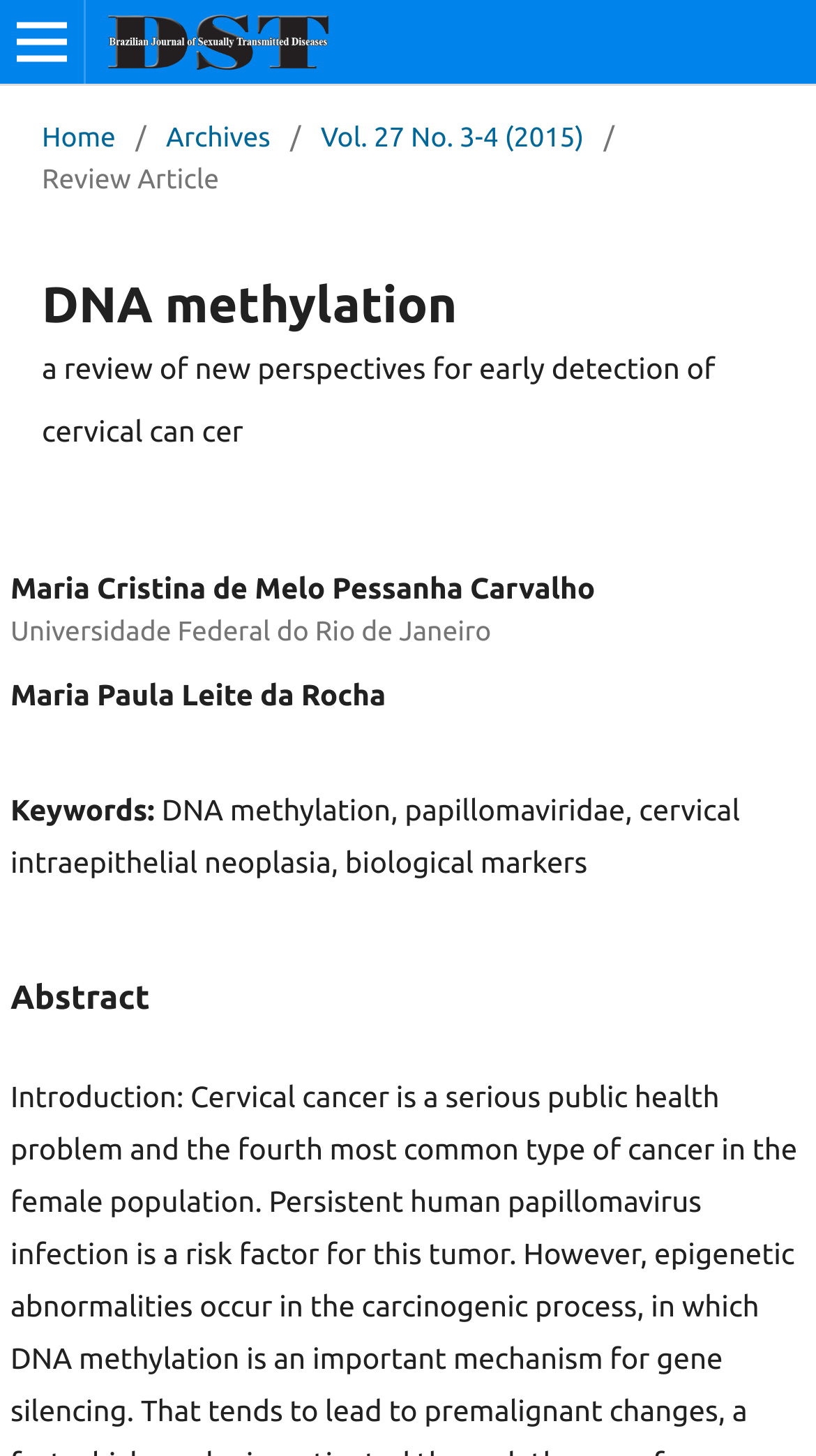Using the webpage screenshot, locate the HTML element that fits the following description and provide its bounding box: "Home".

[0.051, 0.08, 0.142, 0.109]